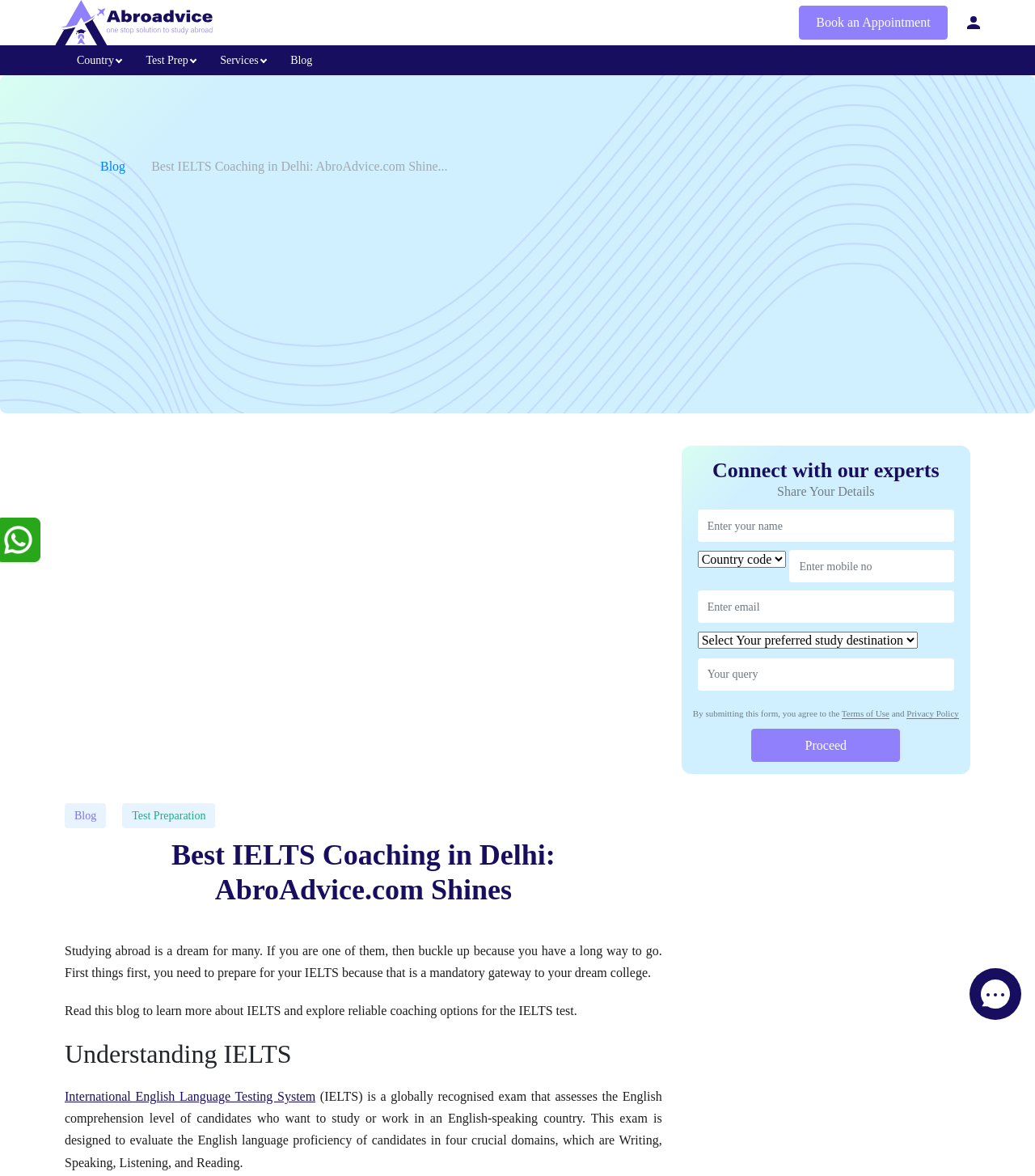Determine the bounding box coordinates for the HTML element mentioned in the following description: "Instruction valve adjustment 488 pista". The coordinates should be a list of four floats ranging from 0 to 1, represented as [left, top, right, bottom].

None